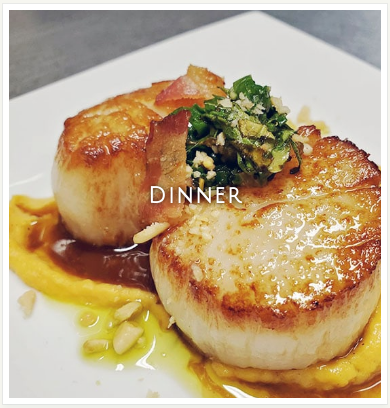Describe the important features and context of the image with as much detail as possible.

This enticing image features a beautifully plated dinner dish of two perfectly seared scallops, showcasing a golden-brown crust that hints at their buttery flavor. They rest on a vibrant bed of pureed squash, adding a warm hue and a hint of sweetness to the presentation. A fresh garnish of chopped herbs and nuts on top adds a delightful crunch and a pop of color, highlighting the dish's balance of textures. Overlaid in the center is the word "DINNER," emphasizing the culinary experience awaiting guests at this establishment. The elegant presentation reflects the upscale dining atmosphere at The Lodge at Moosehead Lake, inviting viewers to indulge in a fine dining experience with breathtaking lake views.